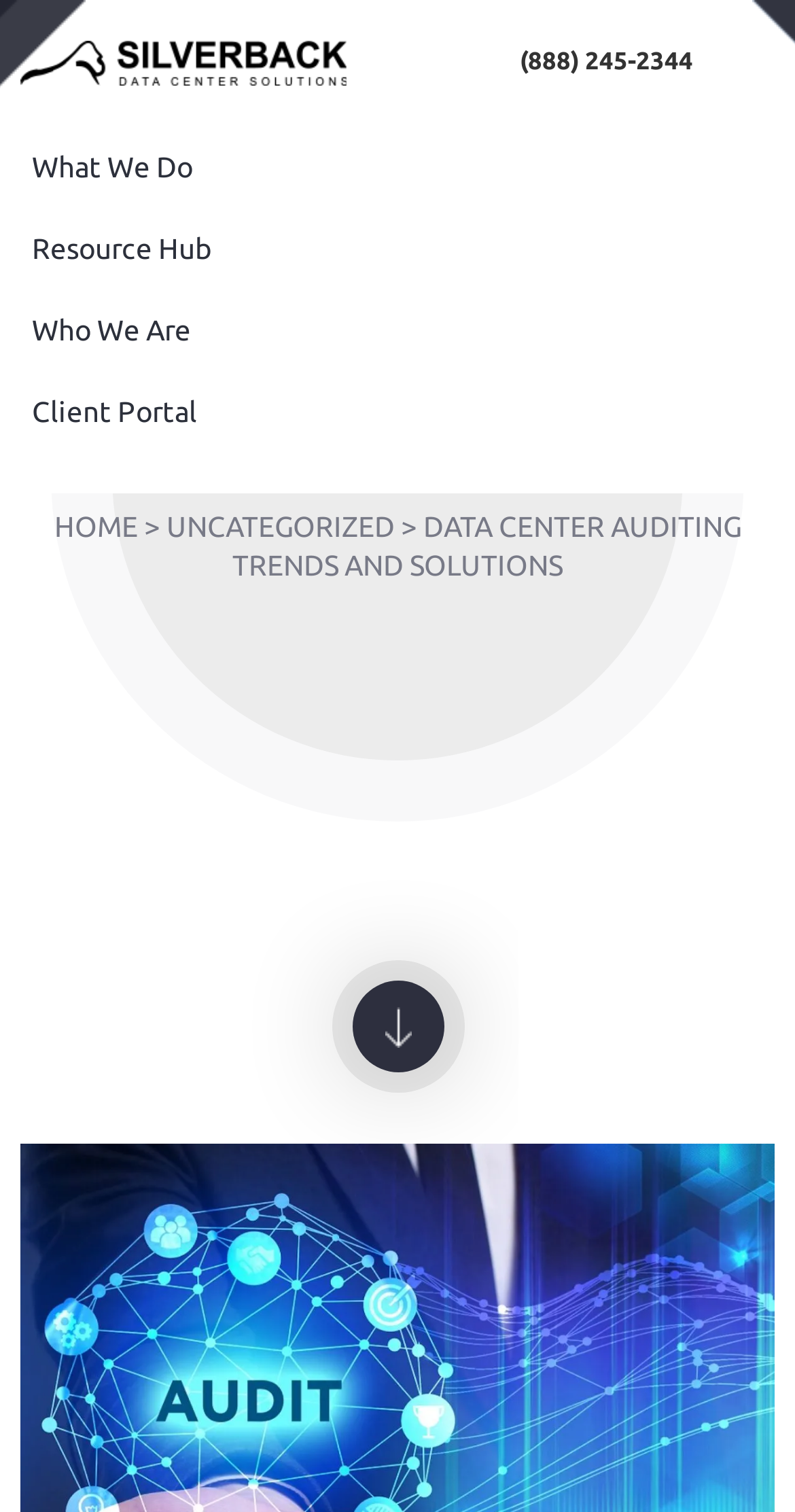Provide the bounding box for the UI element matching this description: "Silverback Data Center Solutions".

[0.025, 0.027, 0.435, 0.057]